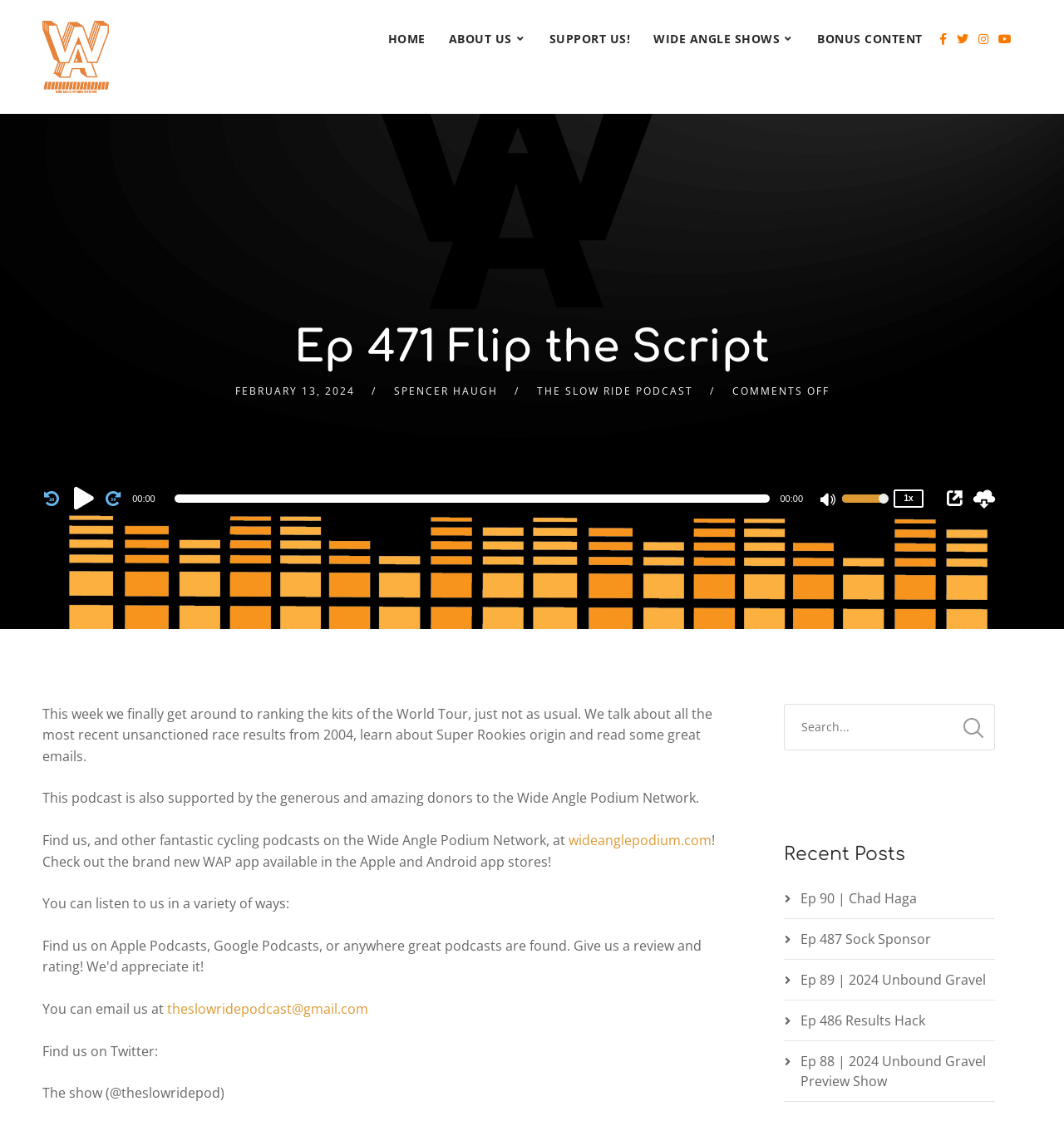Please identify the bounding box coordinates of the area that needs to be clicked to follow this instruction: "Mute the audio".

[0.771, 0.44, 0.787, 0.455]